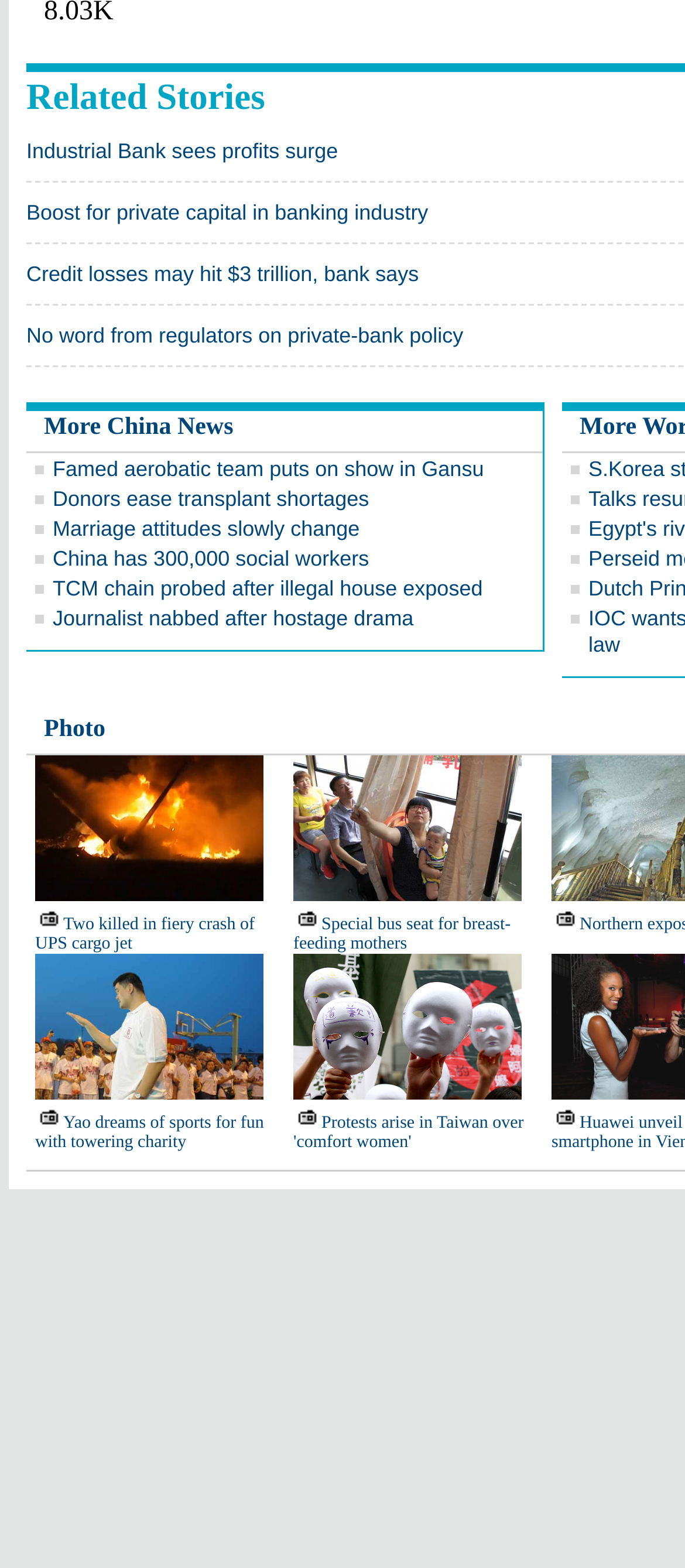Can you specify the bounding box coordinates of the area that needs to be clicked to fulfill the following instruction: "See the photo"?

[0.064, 0.457, 0.154, 0.474]